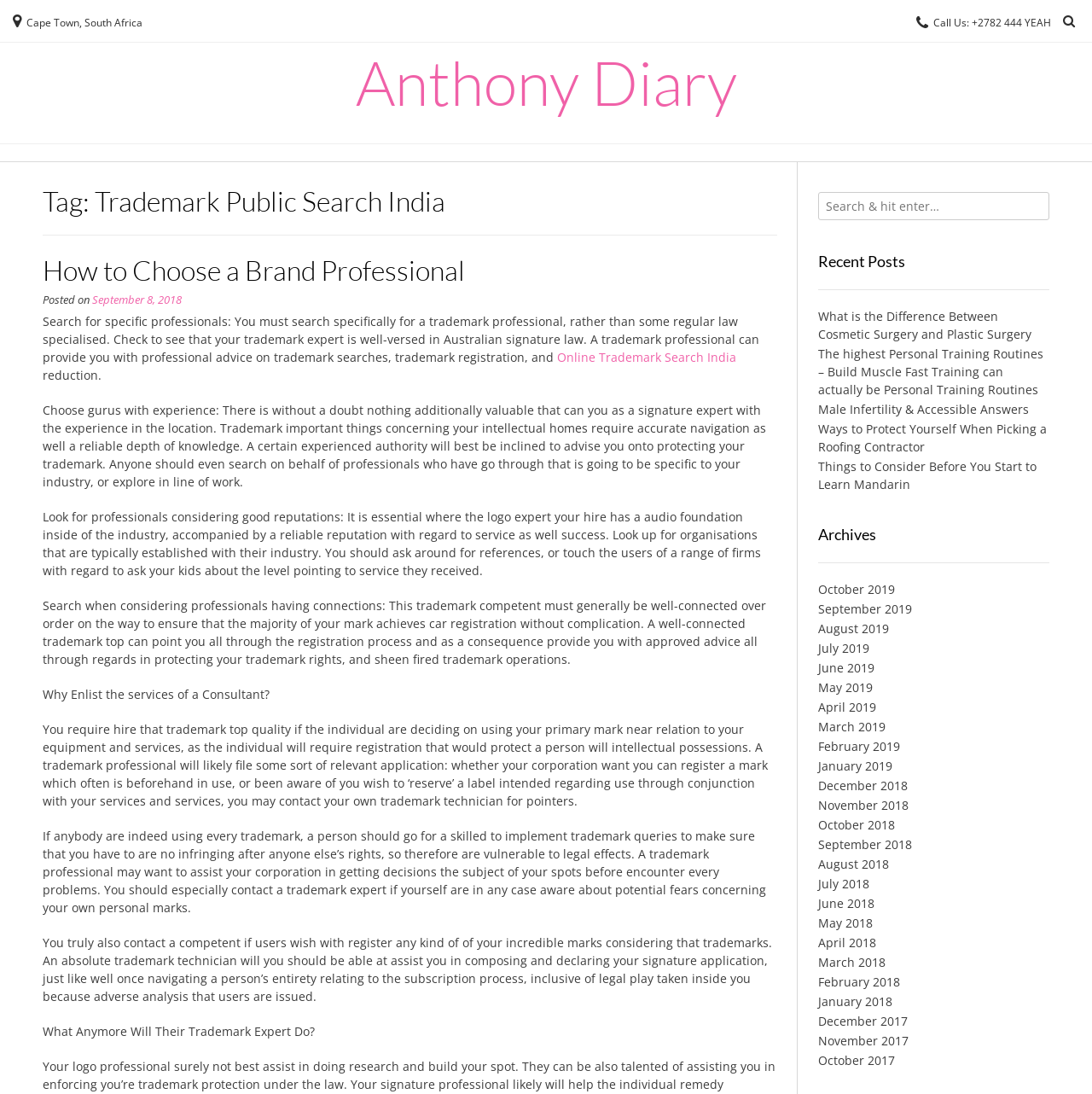Locate the bounding box coordinates of the element that needs to be clicked to carry out the instruction: "Check the recent posts". The coordinates should be given as four float numbers ranging from 0 to 1, i.e., [left, top, right, bottom].

[0.749, 0.232, 0.961, 0.265]